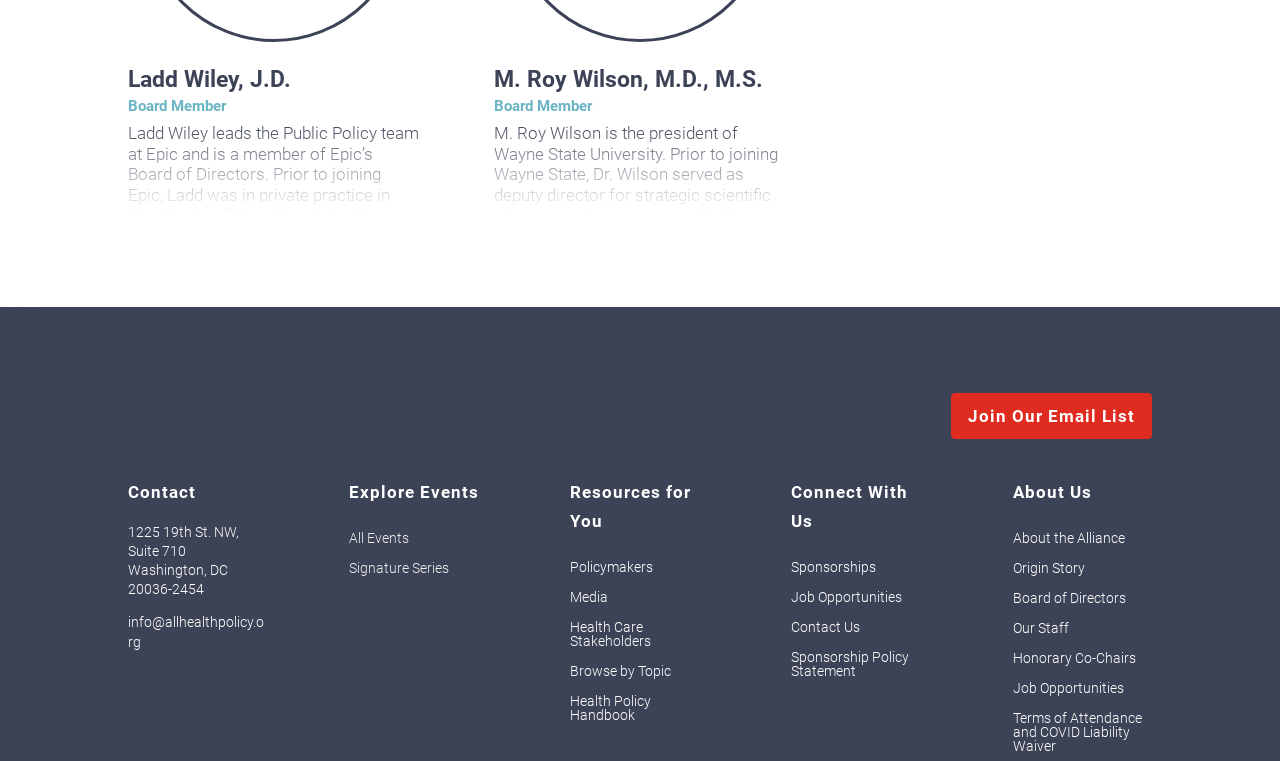With reference to the image, please provide a detailed answer to the following question: How many board members are mentioned on the webpage?

The webpage mentions two individuals, Ladd Wiley and M. Roy Wilson, as board members, with their respective biographies and titles.